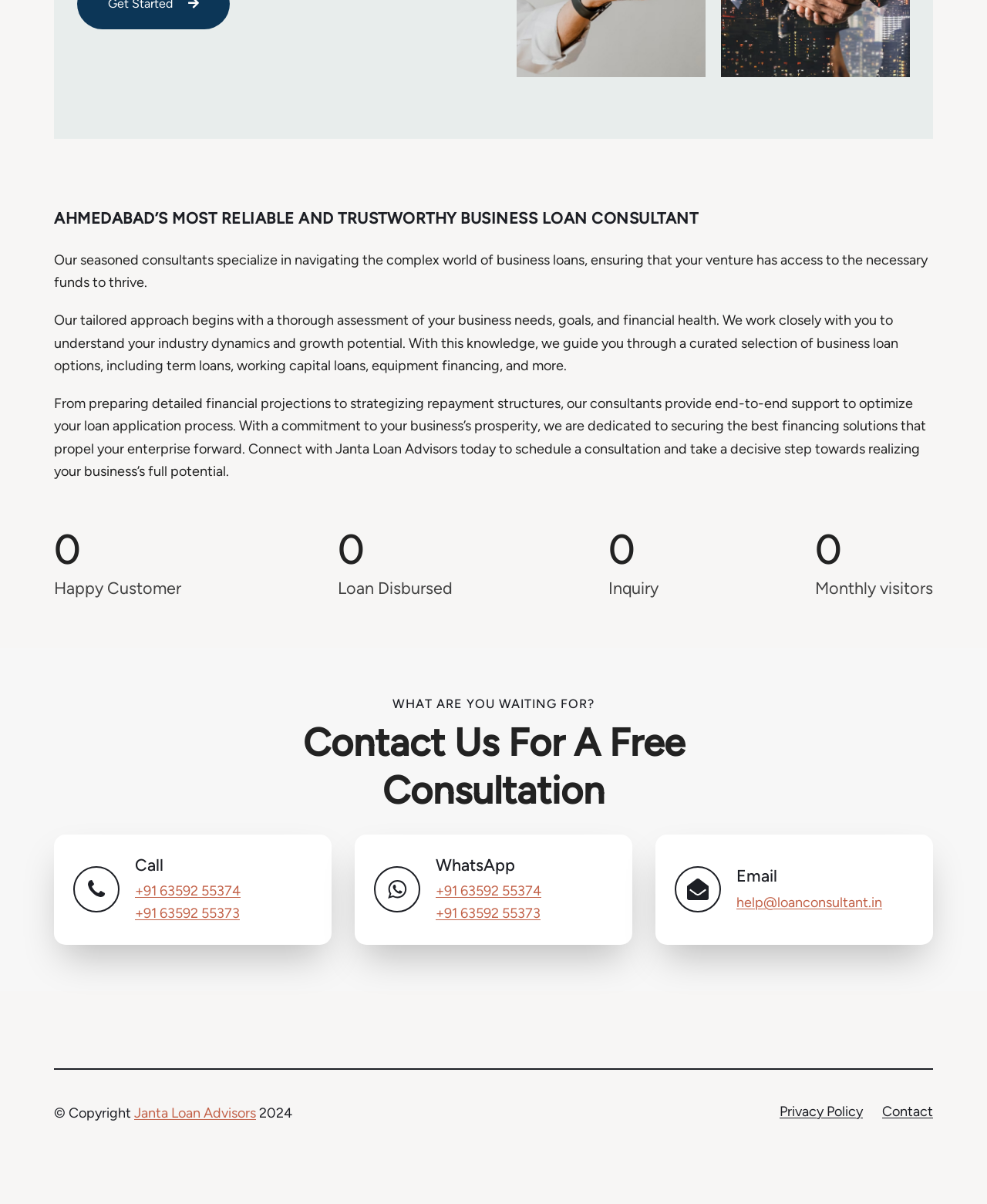Given the description Privacy Policy, predict the bounding box coordinates of the UI element. Ensure the coordinates are in the format (top-left x, top-left y, bottom-right x, bottom-right y) and all values are between 0 and 1.

[0.79, 0.914, 0.874, 0.933]